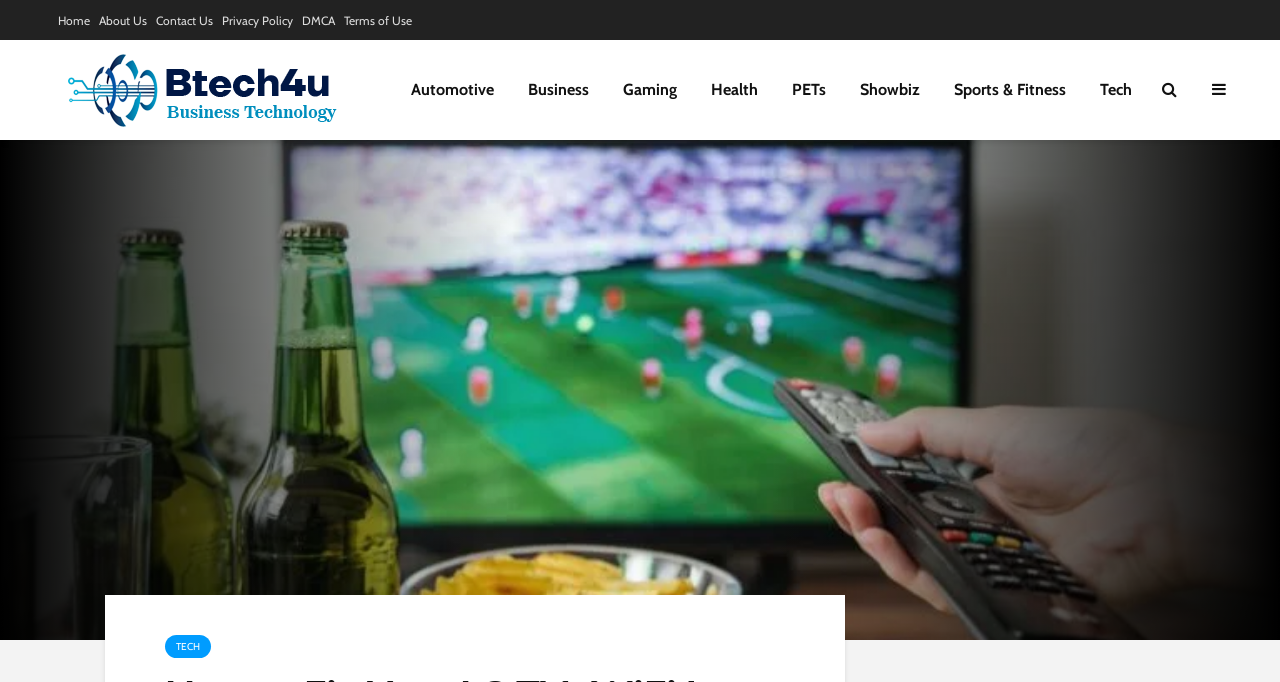Given the element description alt="Business Technology", specify the bounding box coordinates of the corresponding UI element in the format (top-left x, top-left y, bottom-right x, bottom-right y). All values must be between 0 and 1.

[0.043, 0.115, 0.278, 0.142]